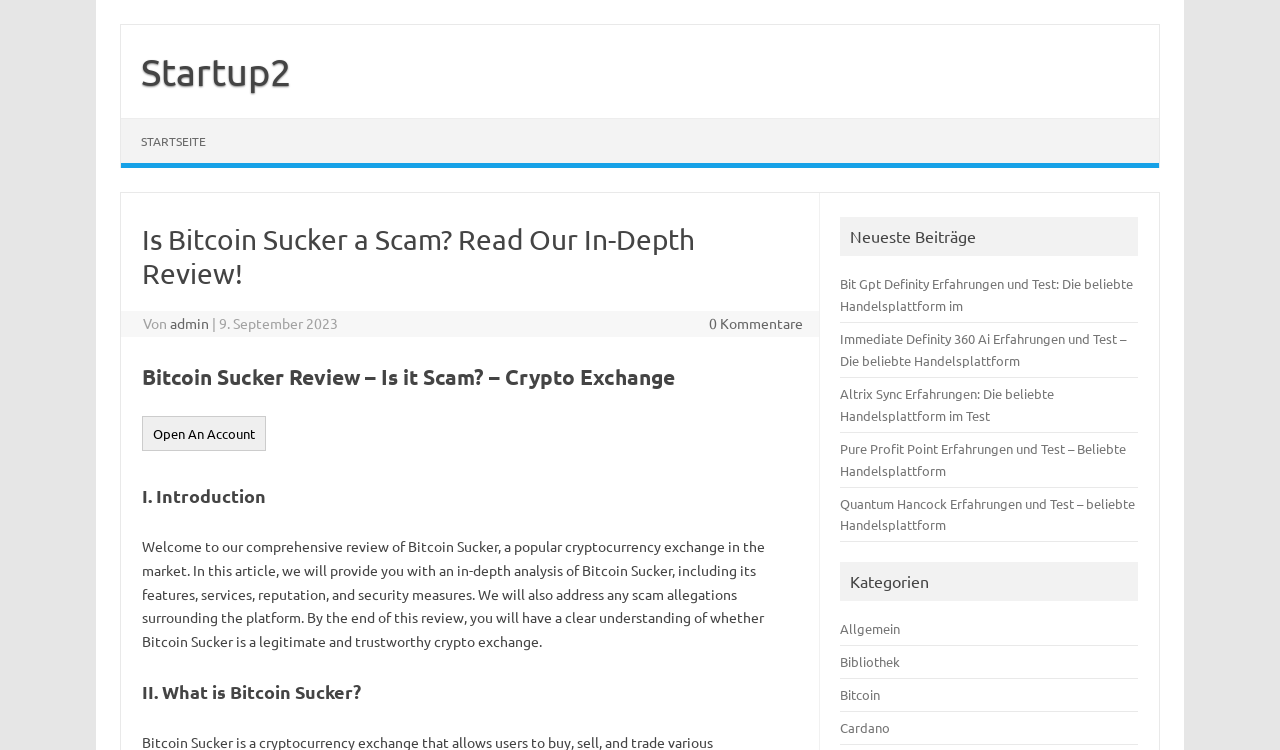What are the categories listed on the webpage?
Please describe in detail the information shown in the image to answer the question.

The categories are listed at the bottom of the webpage, starting with 'Kategorien' and followed by links to 'Allgemein', 'Bibliothek', 'Bitcoin', and 'Cardano'.